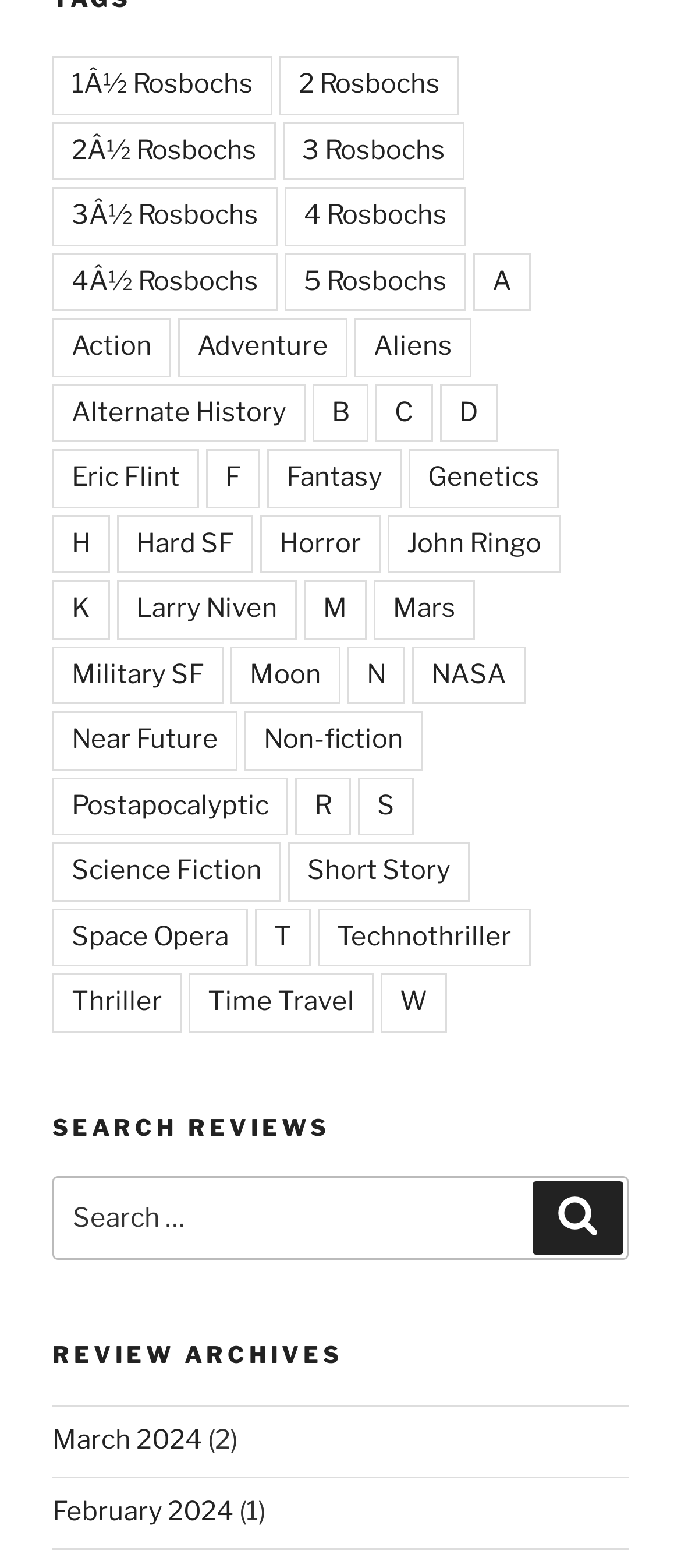Find the bounding box coordinates of the clickable element required to execute the following instruction: "Read the blog post". Provide the coordinates as four float numbers between 0 and 1, i.e., [left, top, right, bottom].

None